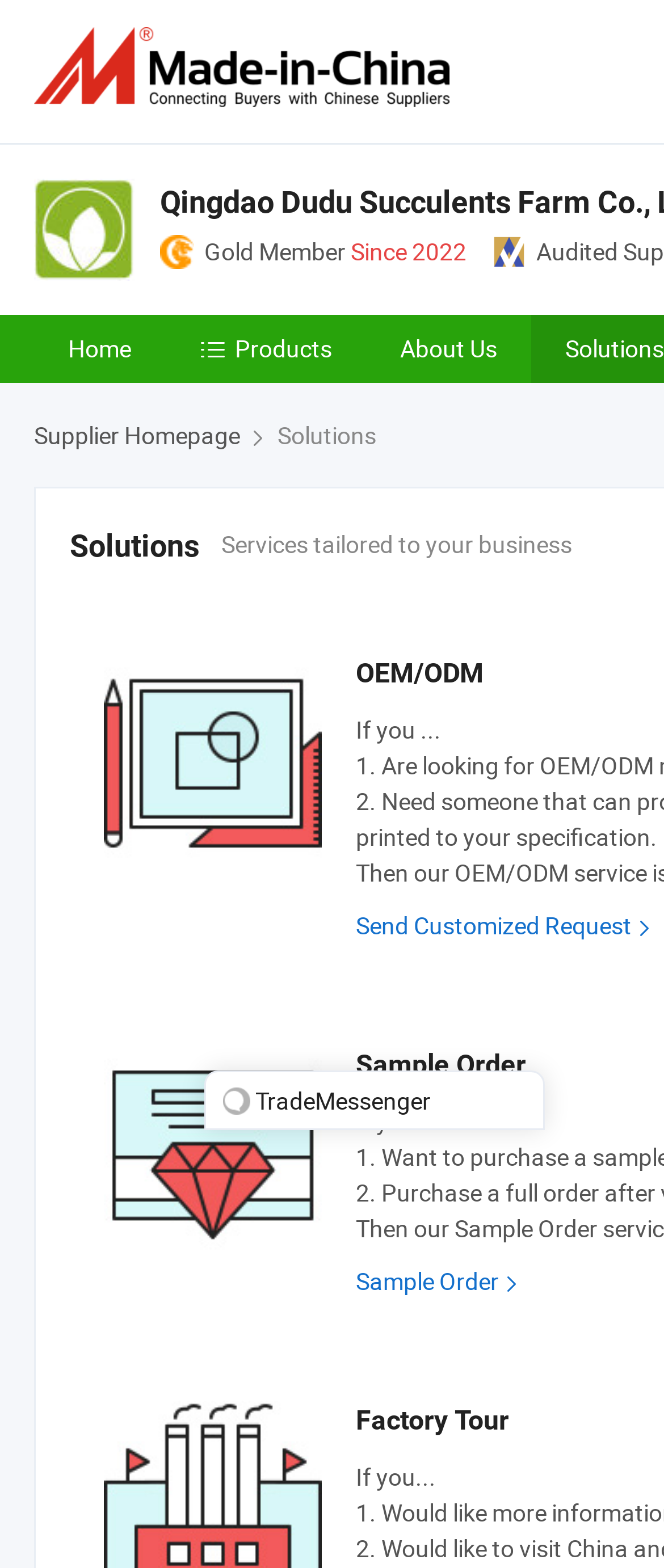Refer to the image and answer the question with as much detail as possible: How many images are there on the webpage?

I counted the number of image elements on the webpage and found that there are 4 images, including the company logo, a product image, and two other images.